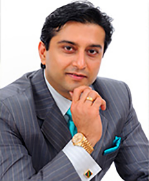What is the color of Dr. Nathan's tie?
Refer to the image and give a detailed answer to the query.

The caption specifically mentions that Dr. Nathan complements his formal attire with a striking turquoise tie, which adds a pop of color to his look.